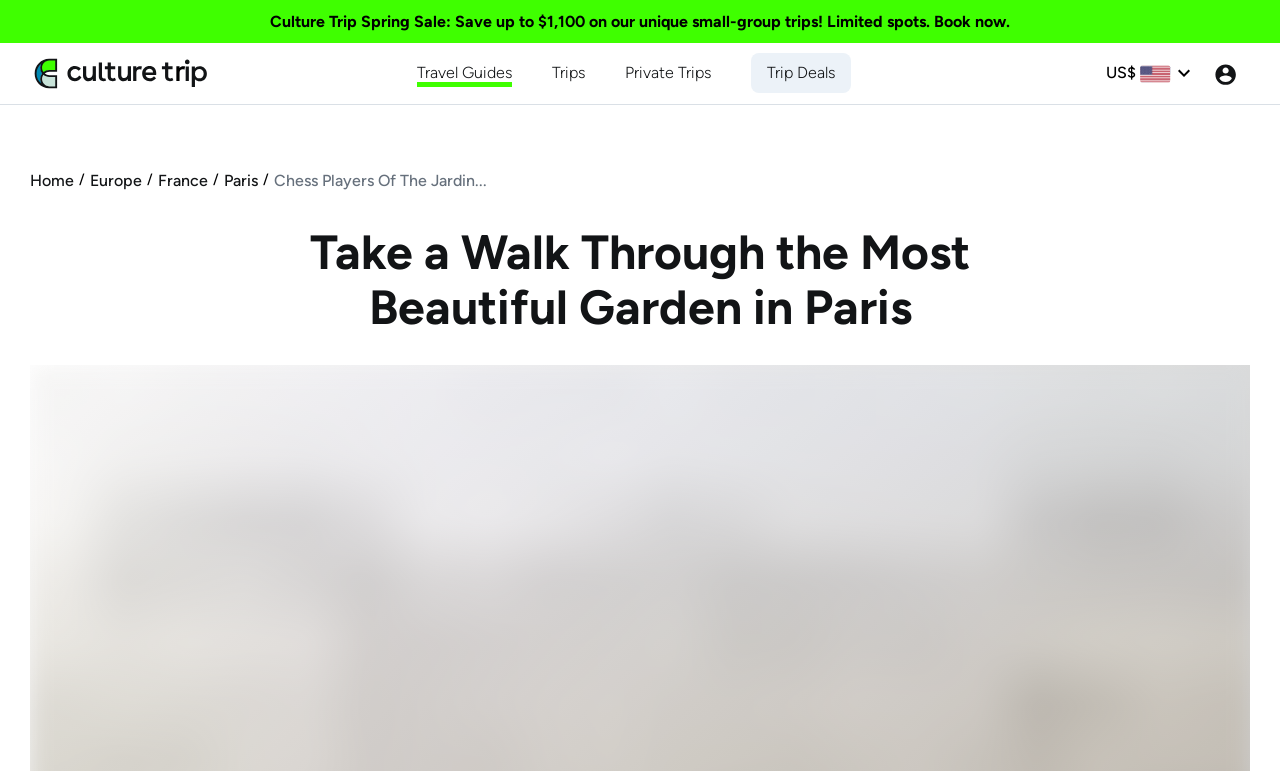Please identify the bounding box coordinates of the clickable element to fulfill the following instruction: "Explore Travel Guides". The coordinates should be four float numbers between 0 and 1, i.e., [left, top, right, bottom].

[0.326, 0.079, 0.4, 0.109]